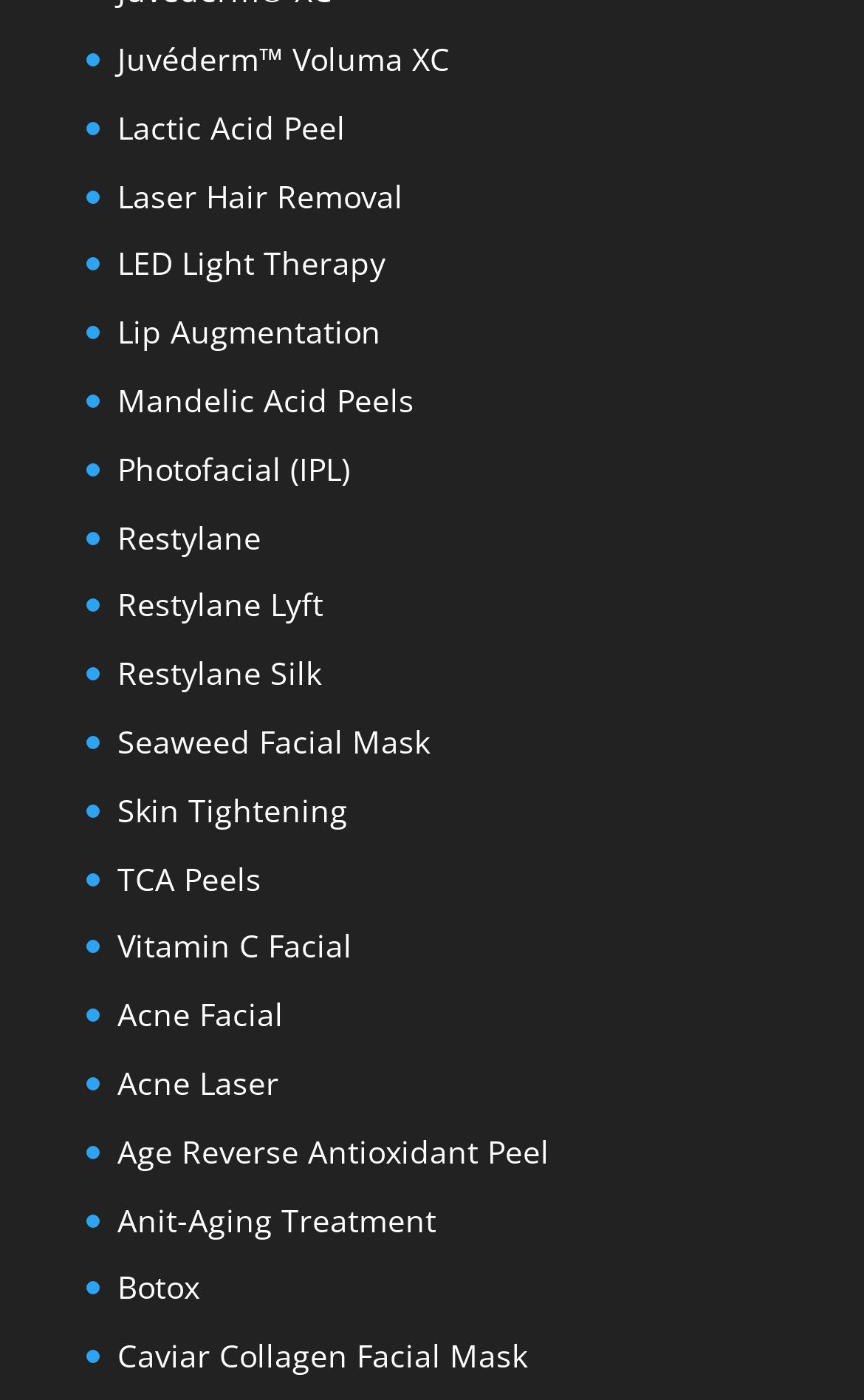Locate the bounding box coordinates of the element that should be clicked to fulfill the instruction: "Learn about Lip Augmentation".

[0.136, 0.222, 0.441, 0.252]